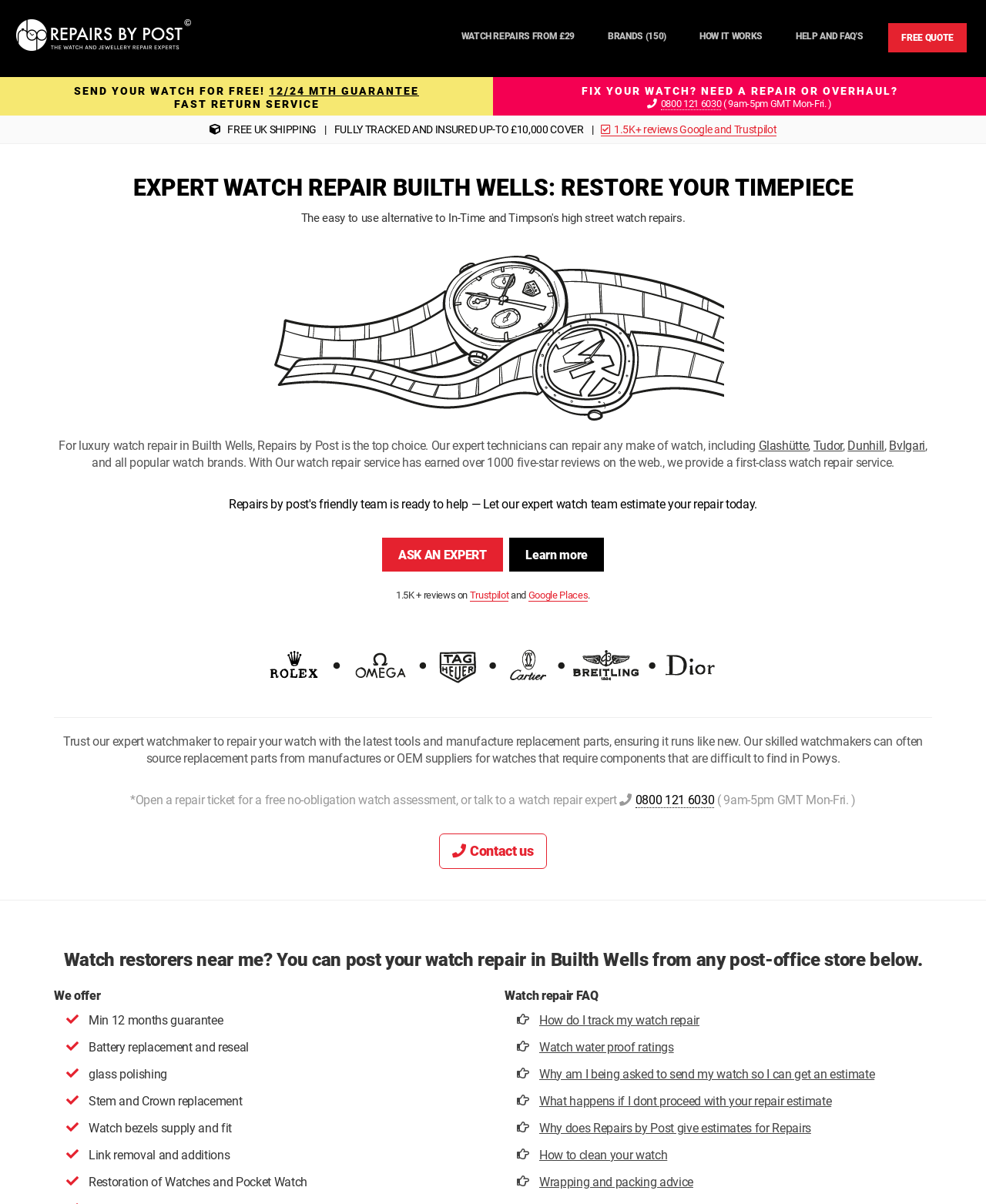Please pinpoint the bounding box coordinates for the region I should click to adhere to this instruction: "Get a free quote".

[0.901, 0.019, 0.98, 0.044]